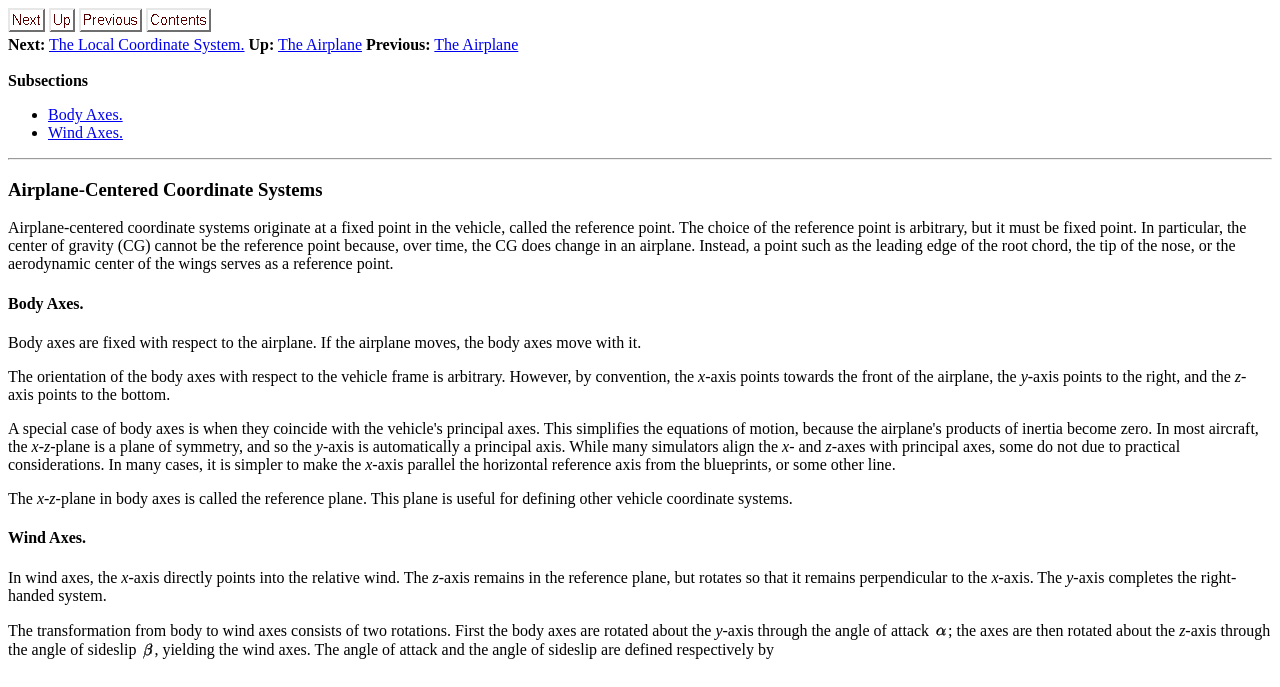Highlight the bounding box coordinates of the element you need to click to perform the following instruction: "View Body Axes."

[0.006, 0.429, 0.994, 0.455]